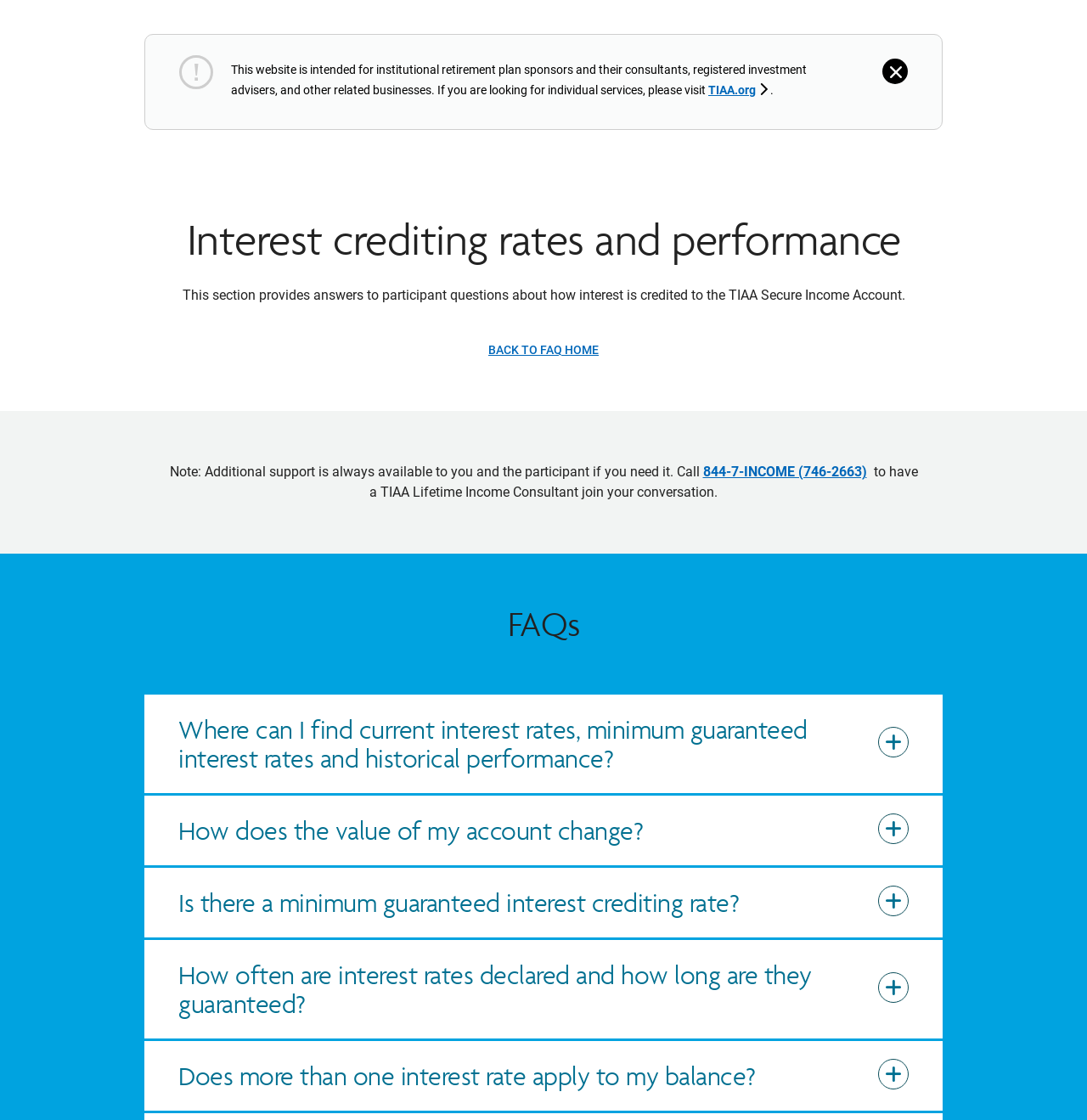Refer to the image and provide an in-depth answer to the question: 
What are the topics of the FAQs?

The headings 'Where can I find current interest rates, minimum guaranteed interest rates and historical performance?', 'How does the value of my account change?', 'Is there a minimum guaranteed interest crediting rate?', 'How often are interest rates declared and how long are they guaranteed?', and 'Does more than one interest rate apply to my balance?' indicate that the FAQs are about interest rates and account value.